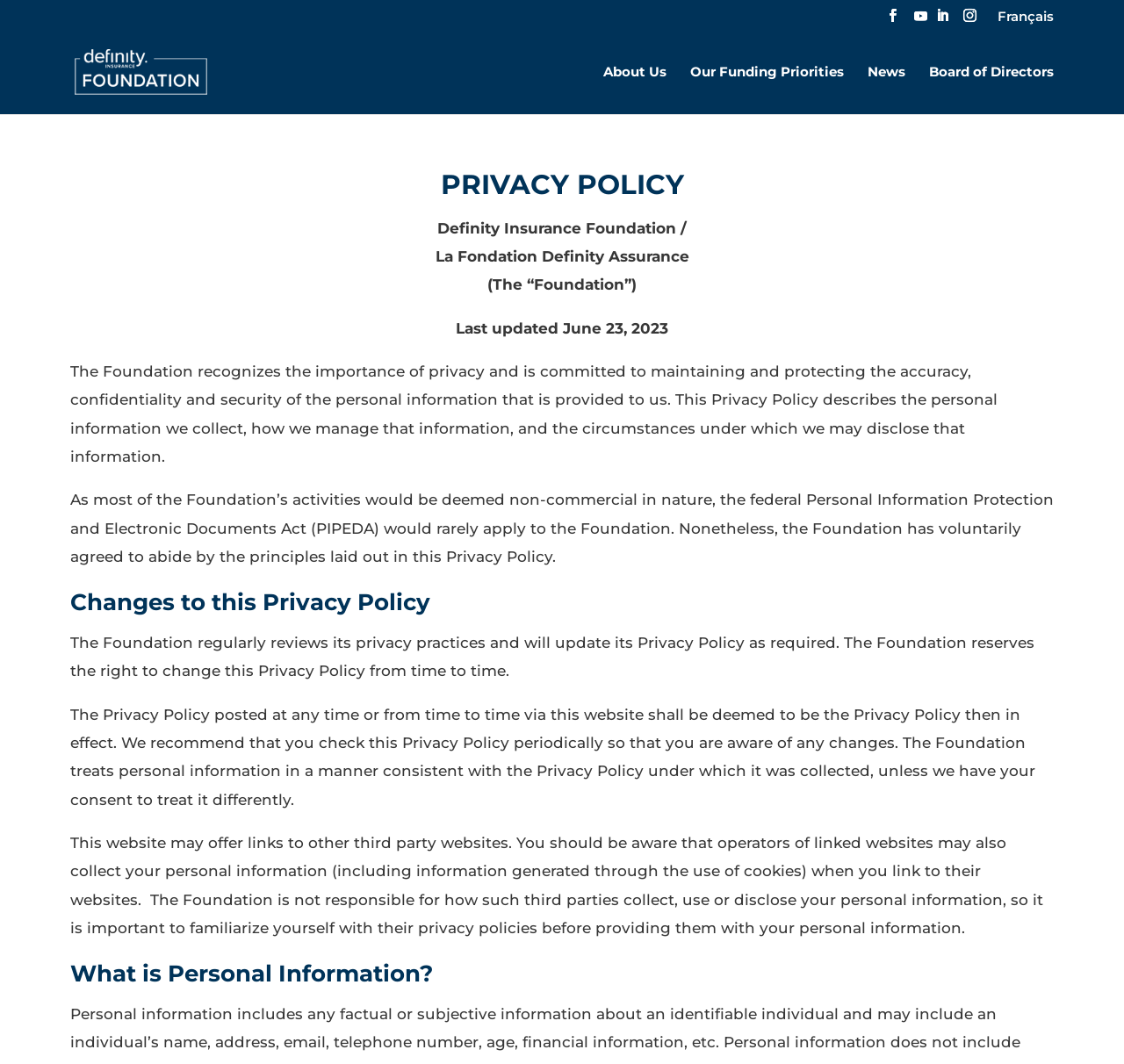Locate the bounding box of the UI element described by: "Board of Directors" in the given webpage screenshot.

[0.827, 0.062, 0.938, 0.107]